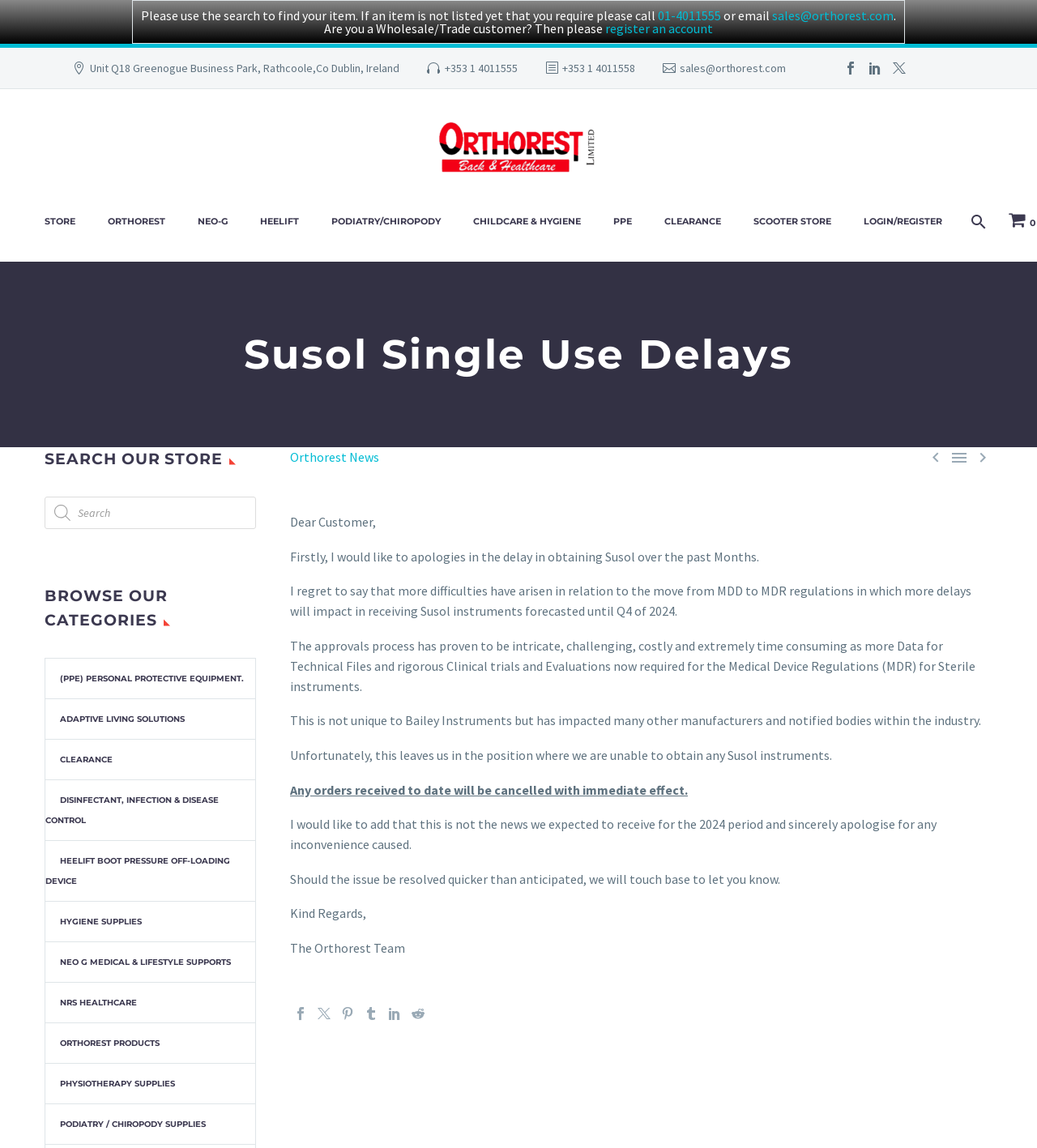What is the title or heading displayed on the webpage?

Susol Single Use Delays